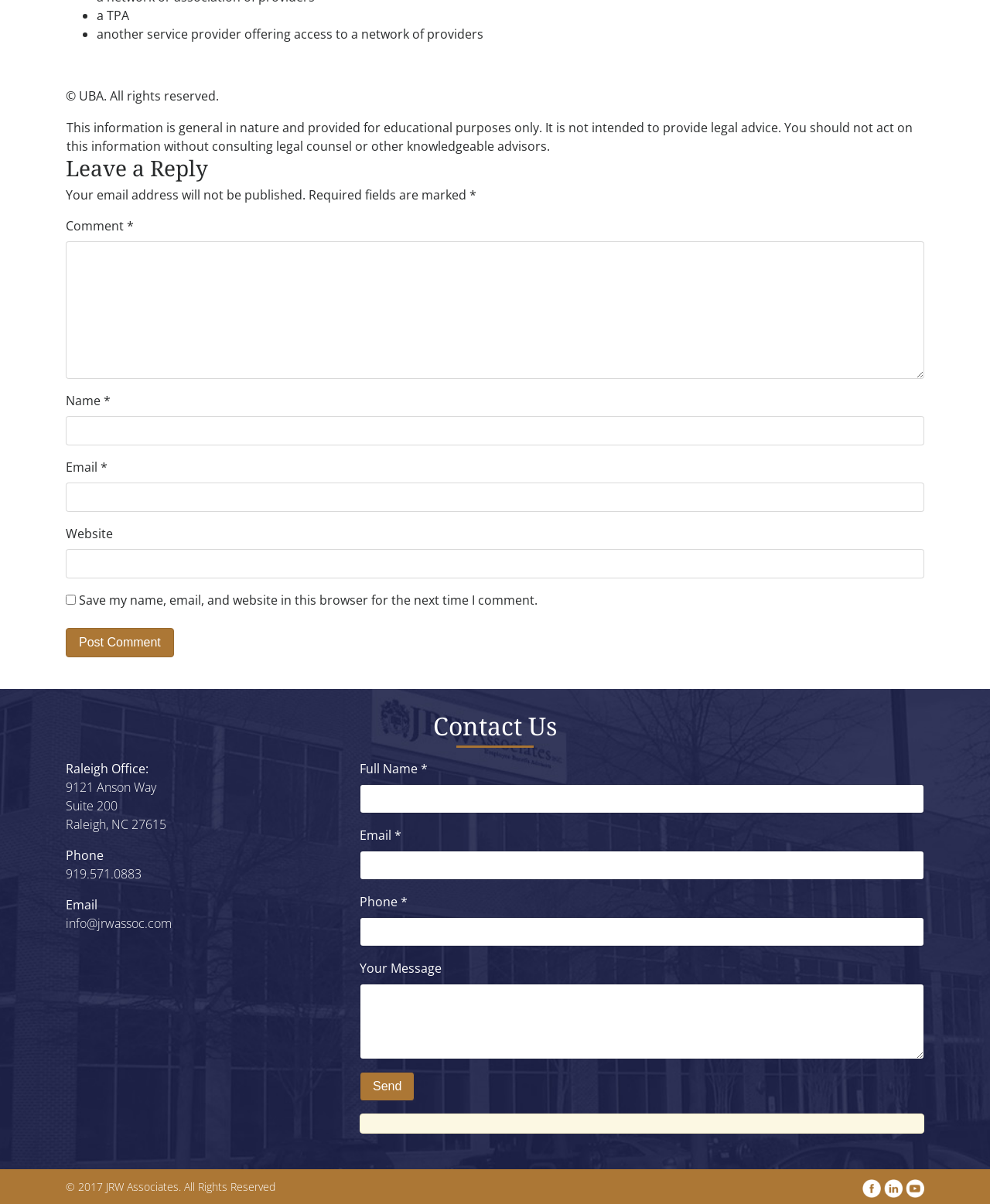Identify the bounding box coordinates of the section to be clicked to complete the task described by the following instruction: "Send a message". The coordinates should be four float numbers between 0 and 1, formatted as [left, top, right, bottom].

[0.363, 0.89, 0.419, 0.915]